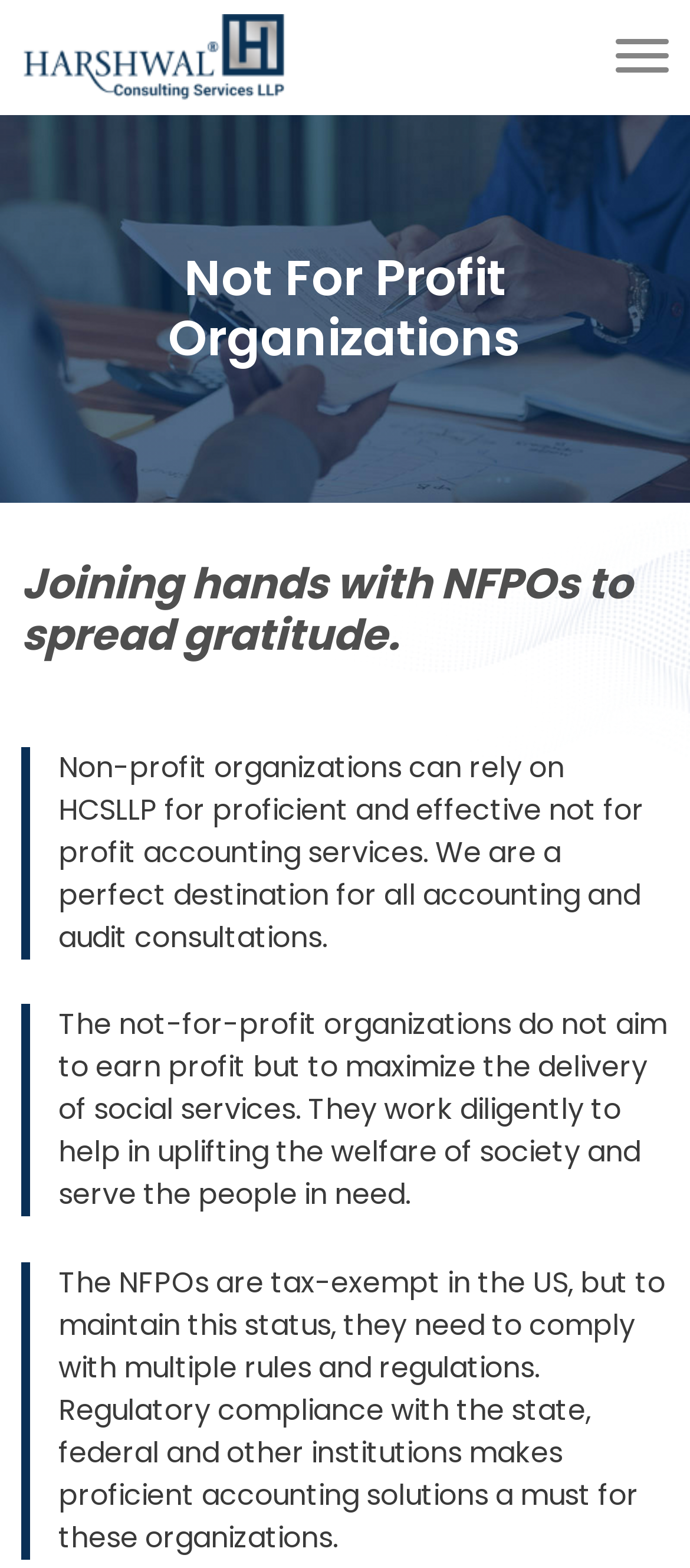Why do non-profit organizations need proficient accounting solutions?
Please provide a comprehensive answer based on the information in the image.

The webpage explains that non-profit organizations need to comply with multiple rules and regulations to maintain their tax-exempt status, and therefore require proficient accounting solutions, as mentioned in the text 'Regulatory compliance with the state, federal and other institutions makes proficient accounting solutions a must for these organizations.'